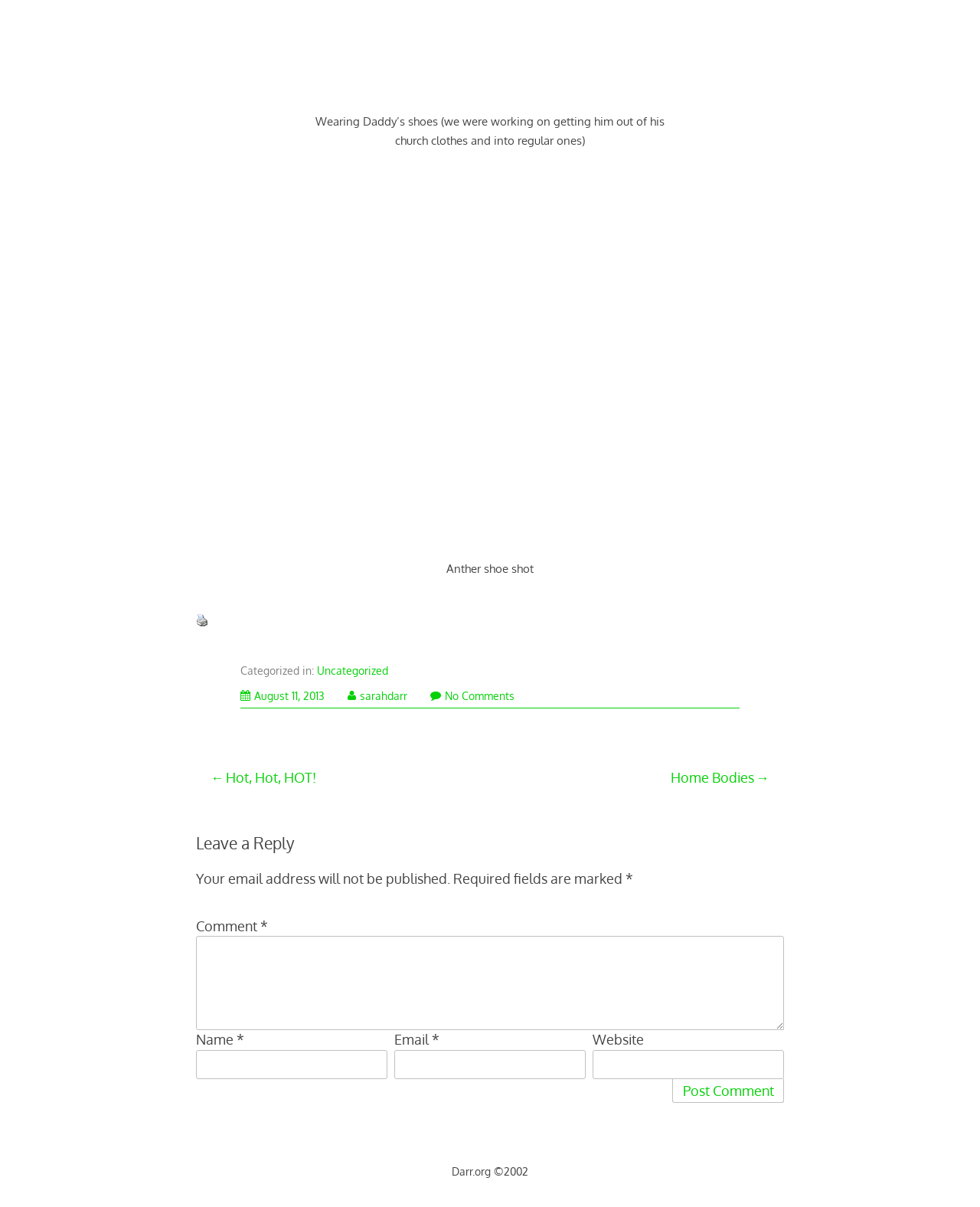Identify the bounding box coordinates of the clickable region to carry out the given instruction: "View the post details".

[0.245, 0.571, 0.331, 0.582]